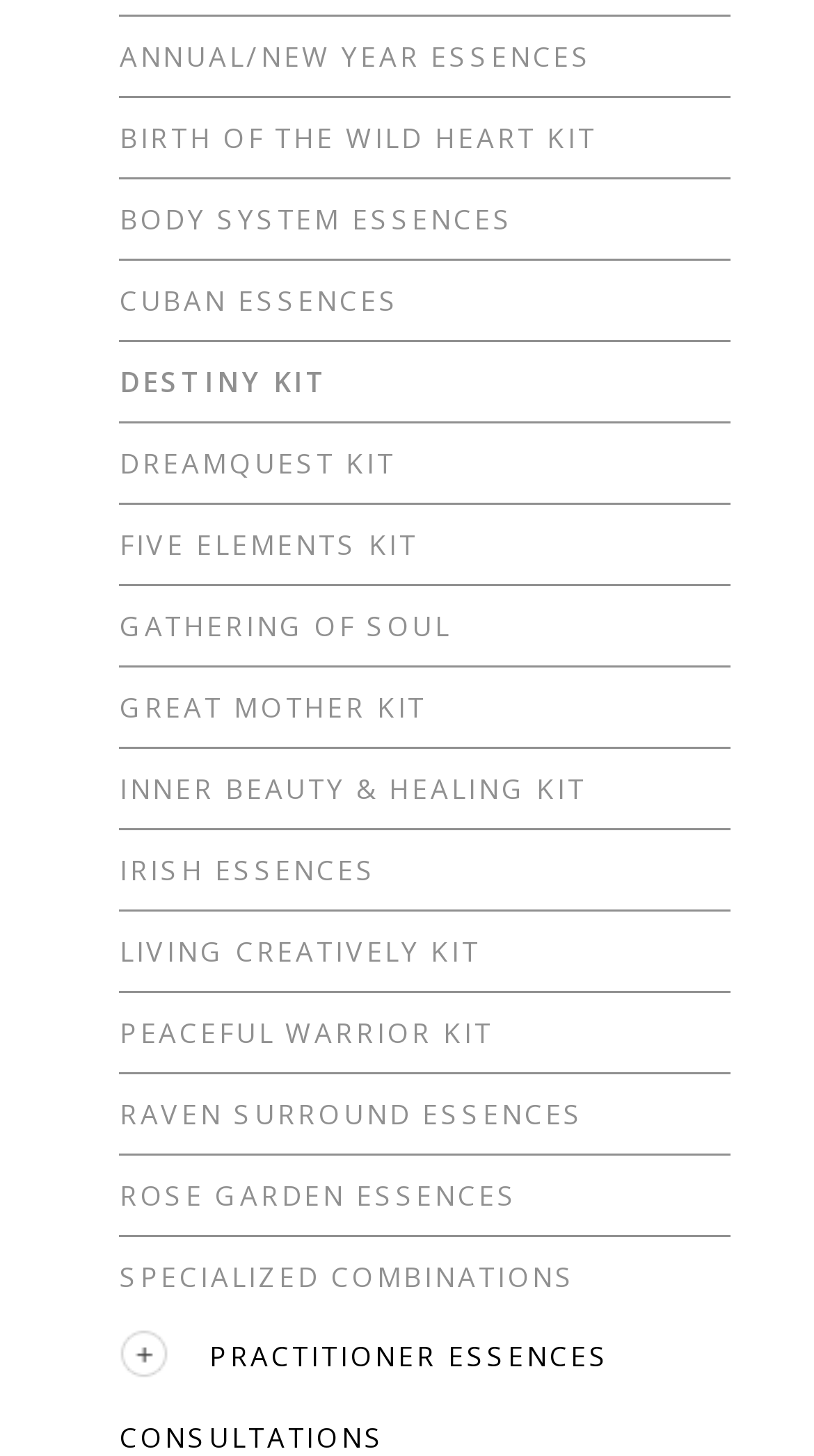How many essence kits are available? Analyze the screenshot and reply with just one word or a short phrase.

15